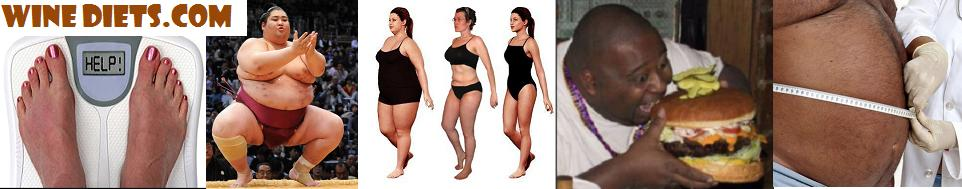Describe every aspect of the image in detail.

The image features a collage that visually explores the theme of weight loss and dieting, specifically in the context of wine diets, as suggested by the accompanying text "WineDiets.com." 

On the left, there's a pair of feet on a scale displaying the word "HELP!" indicating a plea for assistance in weight management. Next, a sumo wrestler portrays an extreme body type associated with weight struggles. Following this figure, three women of varying body shapes showcase their figures in black swimsuits, highlighting diversity in body types and the experience of dieting.

The sequence continues with a man indulging in an oversized burger, symbolizing the challenges of temptation in dieting. Finally, the rightmost image features a close-up of a belly being measured, reinforcing the focus on body size assessment and health monitoring.

This collage conveys a humorous yet relatable portrayal of the dieting journey, underscored by the unique perspective of wine diets as a weight management strategy.